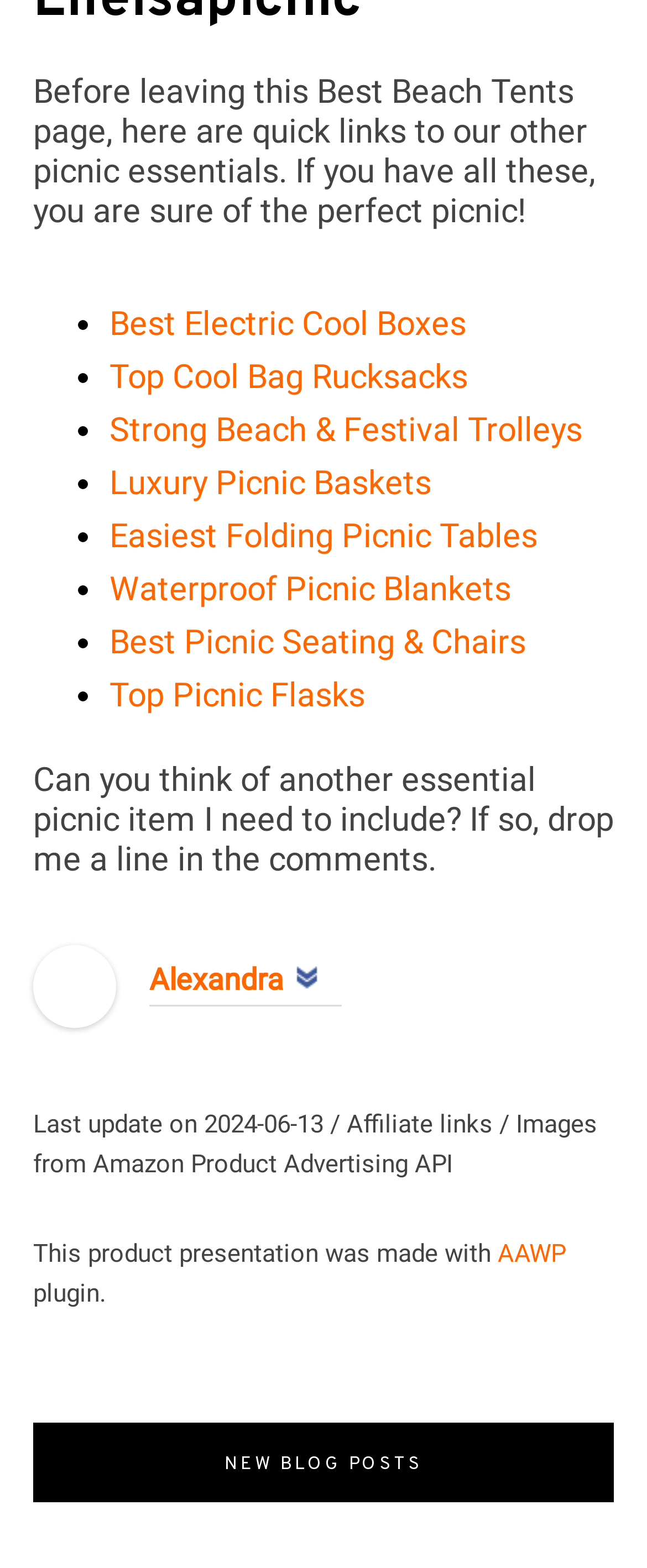Provide a brief response in the form of a single word or phrase:
What is the purpose of the links at the top of the page?

Quick links to other picnic essentials